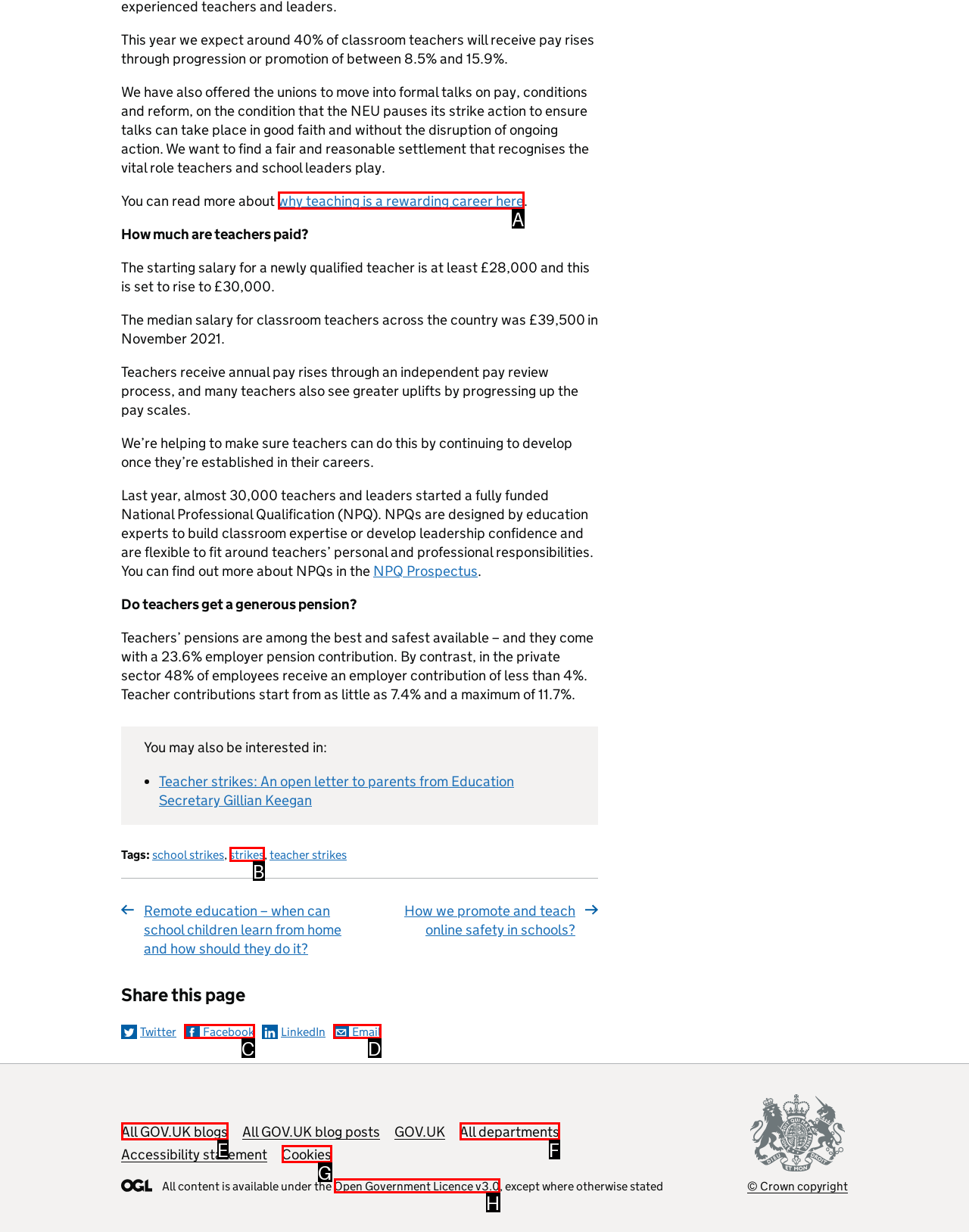Choose the HTML element that corresponds to the description: Open Government Licence v3.0
Provide the answer by selecting the letter from the given choices.

H